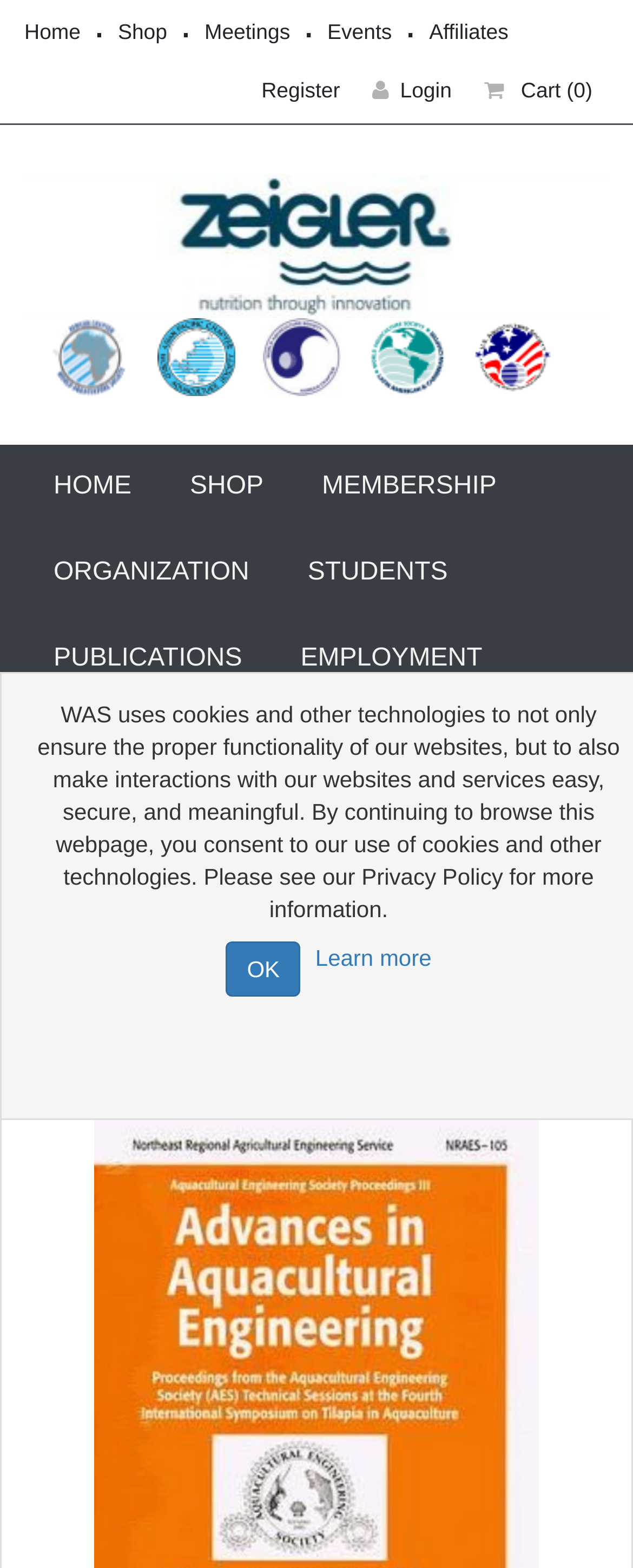Extract the main headline from the webpage and generate its text.

Advances in Aquacultural Engineering